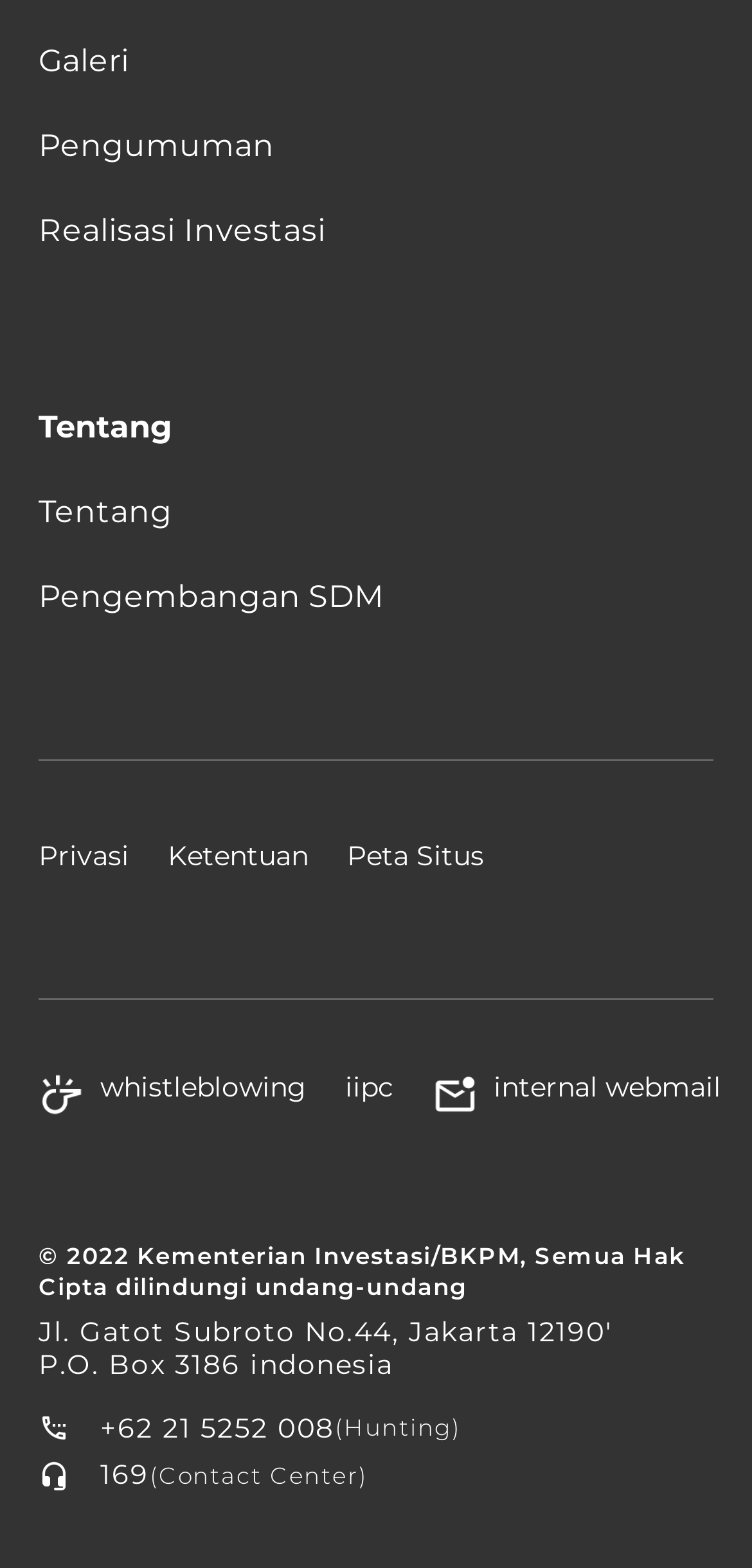Find the bounding box coordinates for the area that must be clicked to perform this action: "Click Galeri".

[0.051, 0.024, 0.949, 0.054]